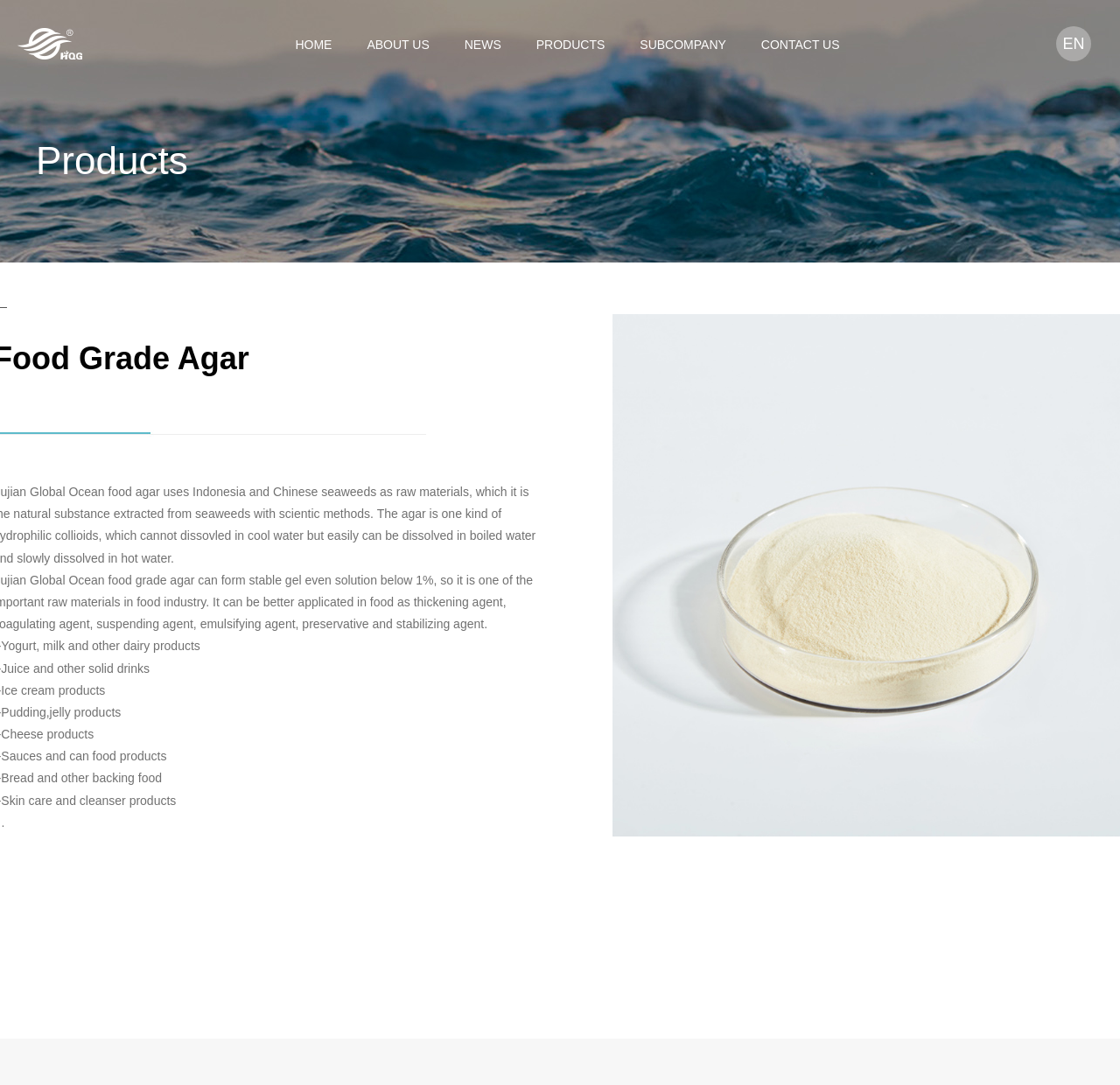Using the element description: "CONTACT US", determine the bounding box coordinates for the specified UI element. The coordinates should be four float numbers between 0 and 1, [left, top, right, bottom].

[0.664, 0.021, 0.765, 0.061]